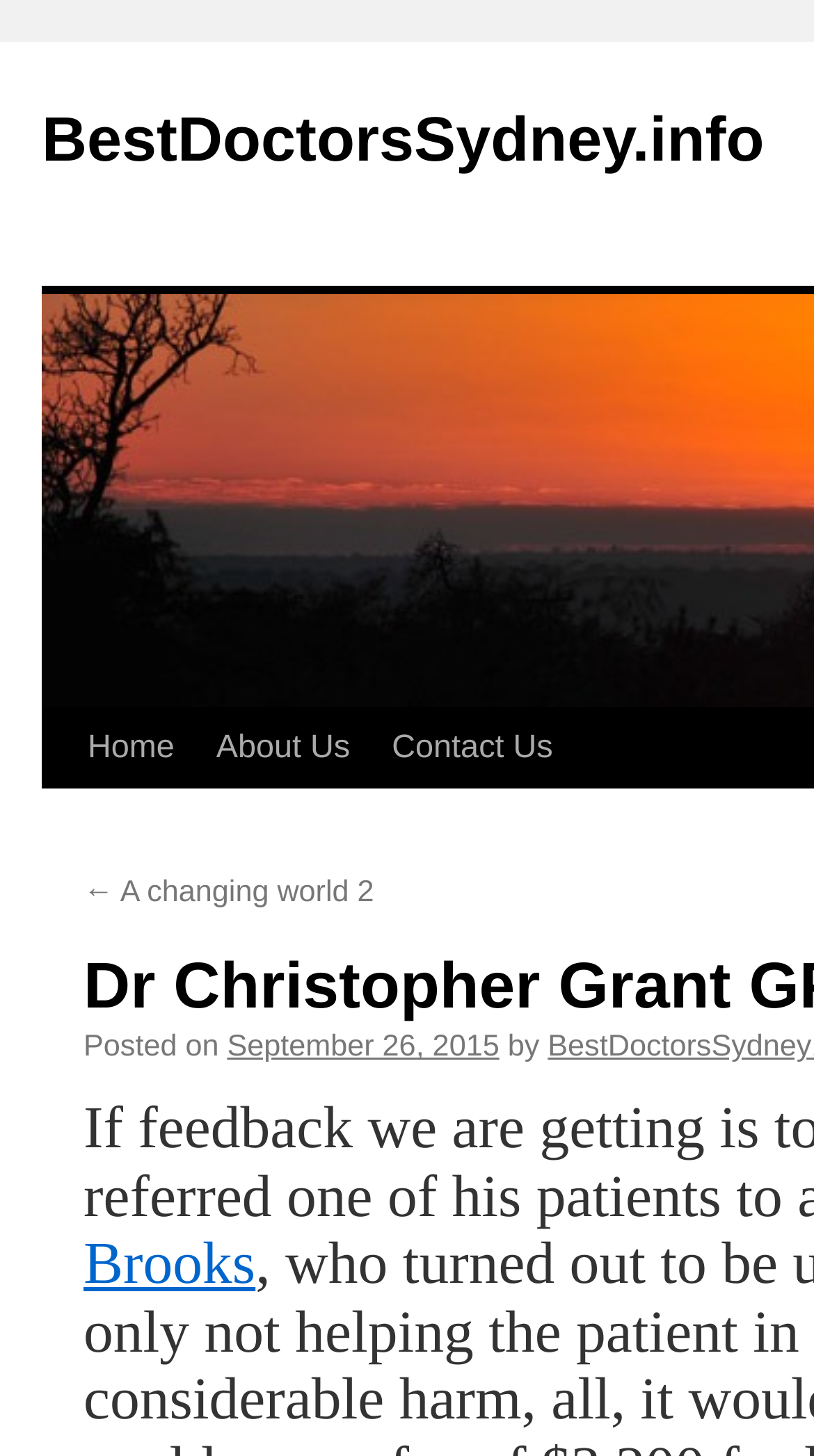How many navigation links are there?
Provide a detailed and well-explained answer to the question.

I counted the number of links in the navigation menu, which are 'Home', 'About Us', and 'Contact Us', so there are 3 navigation links.